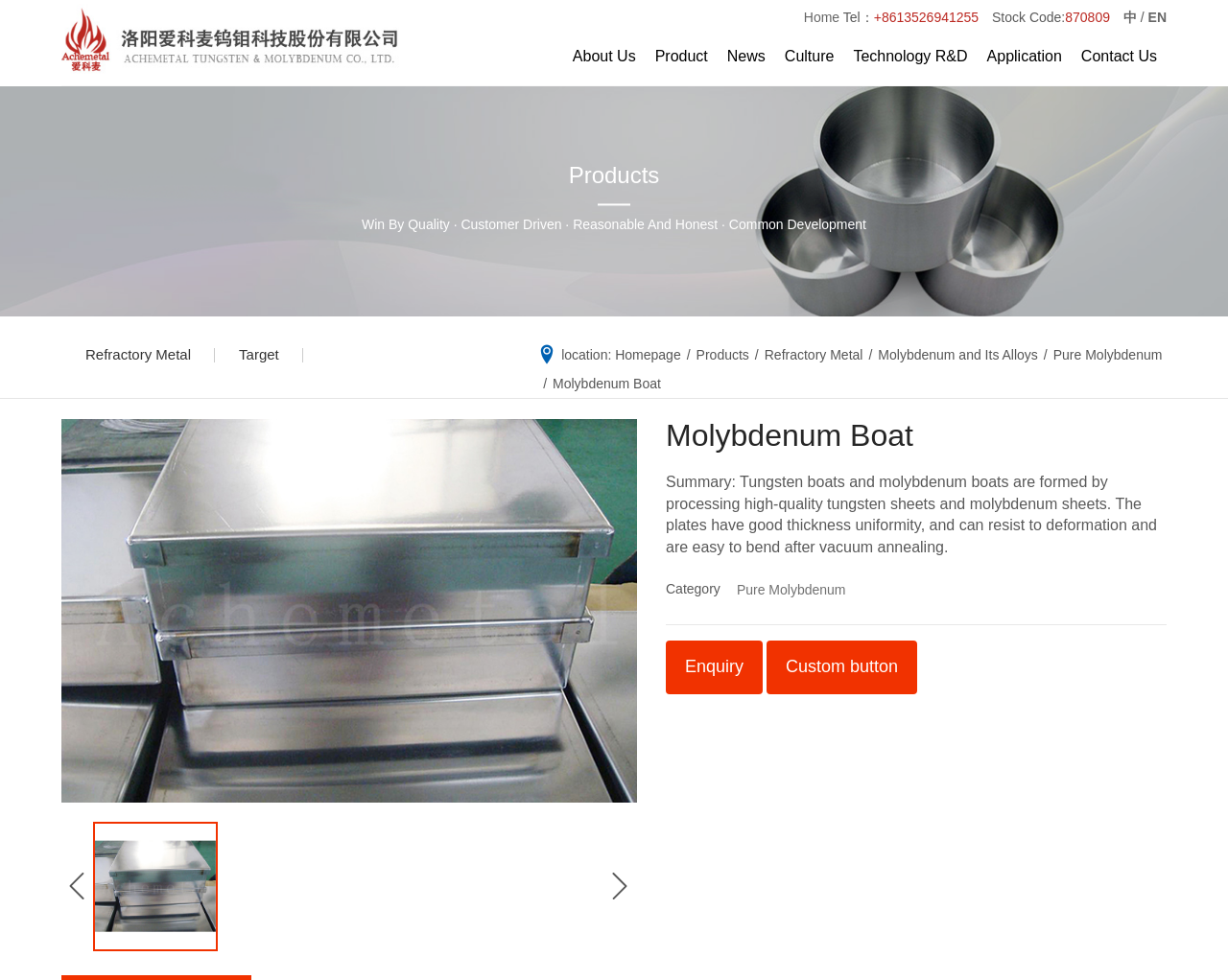Find the bounding box coordinates for the HTML element described as: "Home". The coordinates should consist of four float values between 0 and 1, i.e., [left, top, right, bottom].

[0.655, 0.01, 0.687, 0.025]